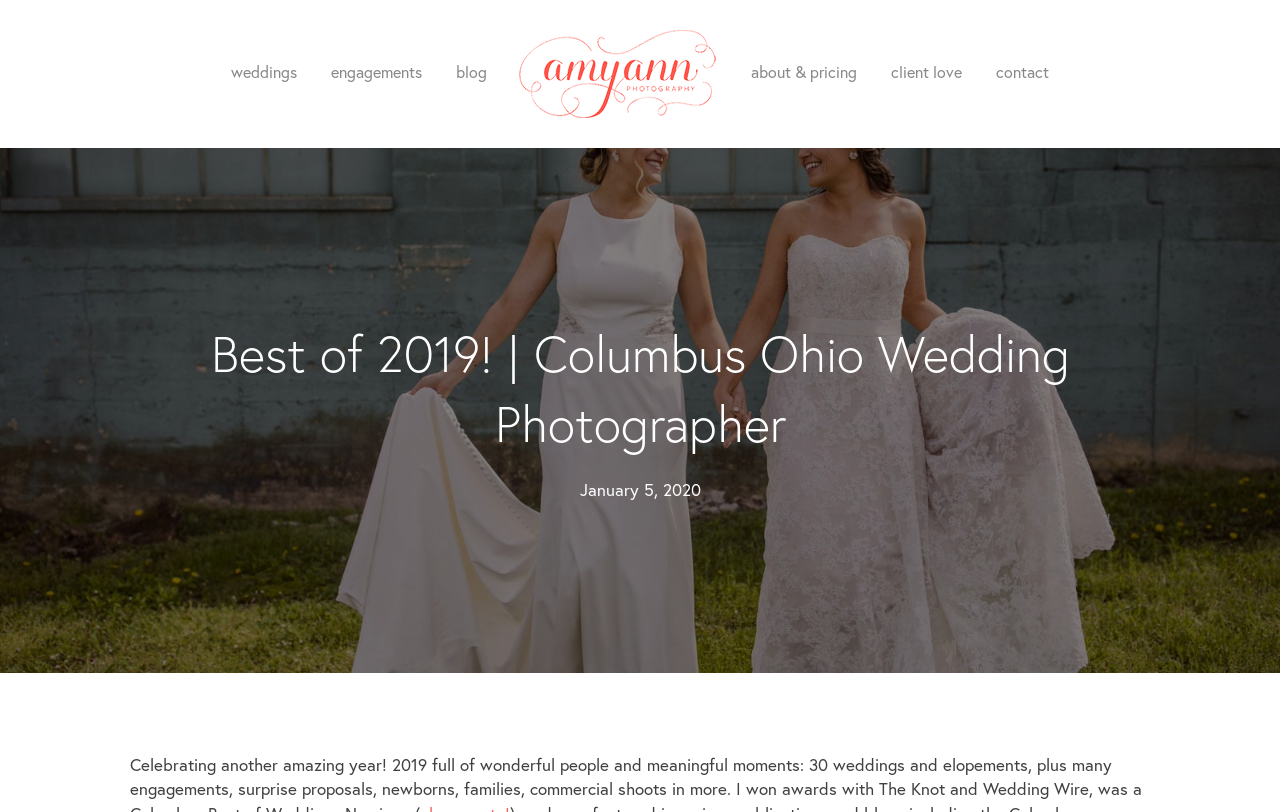Extract the primary headline from the webpage and present its text.

Best of 2019! | Columbus Ohio Wedding Photographer